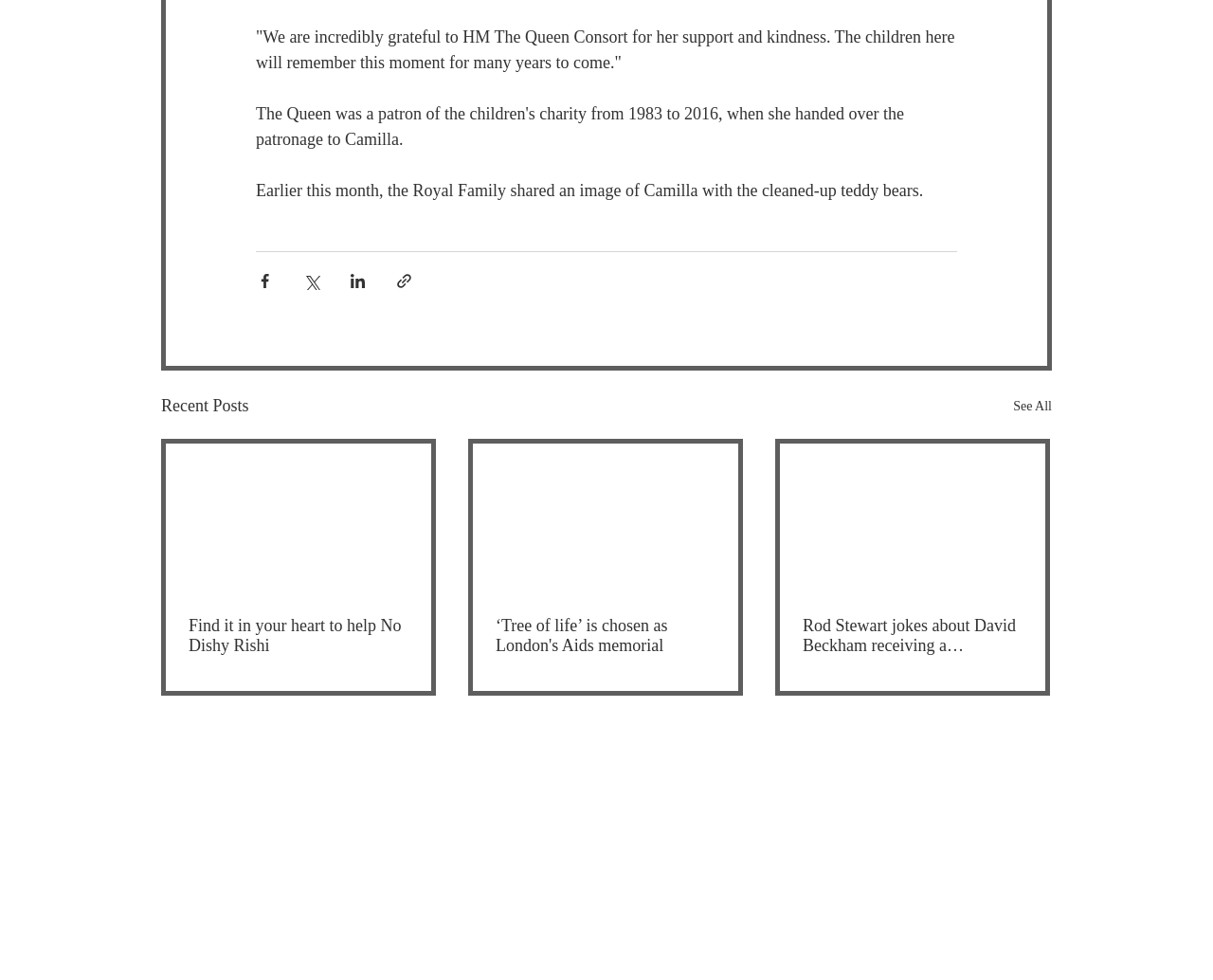Can you find the bounding box coordinates of the area I should click to execute the following instruction: "Share via Facebook"?

[0.211, 0.277, 0.226, 0.295]